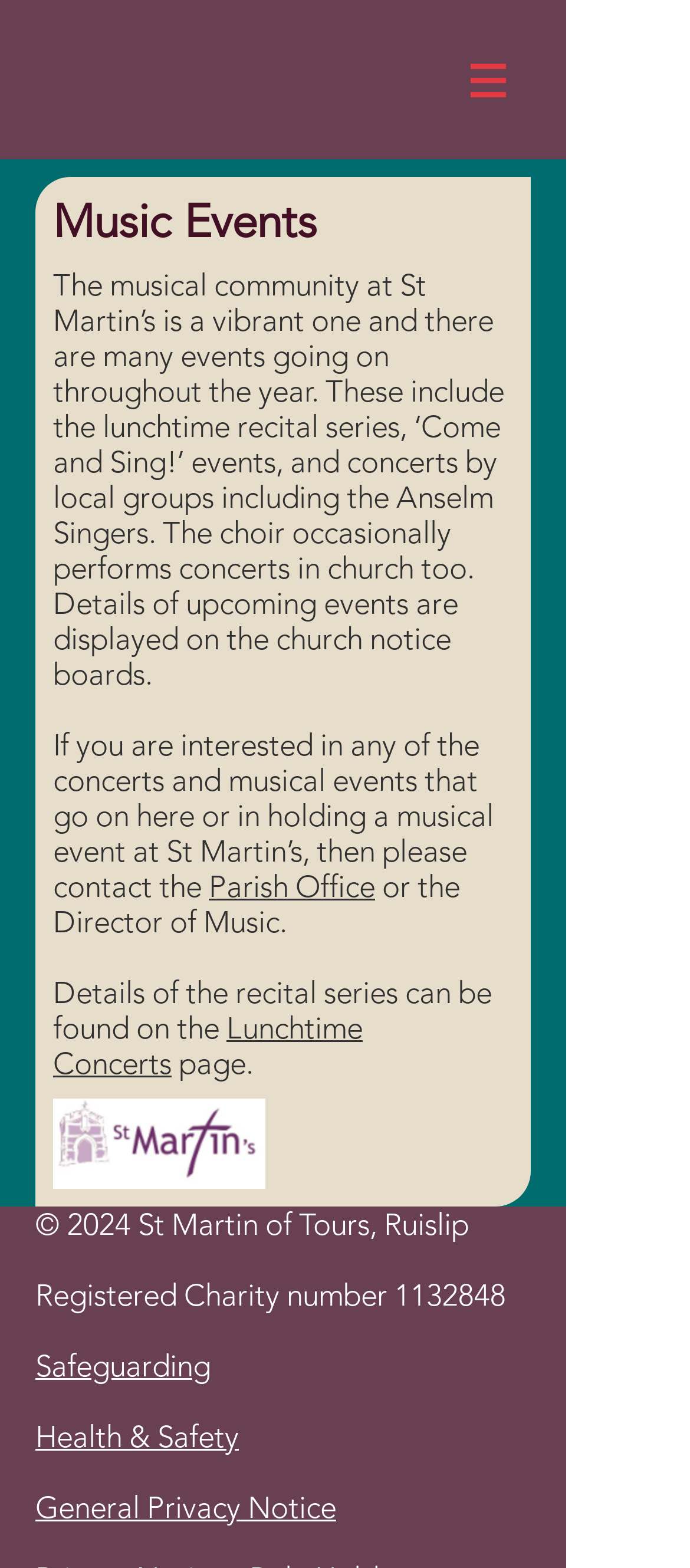Who to contact for musical events?
Using the image as a reference, deliver a detailed and thorough answer to the question.

The webpage suggests contacting the Parish Office or the Director of Music for any inquiries about musical events or holding a musical event at St Martin's.